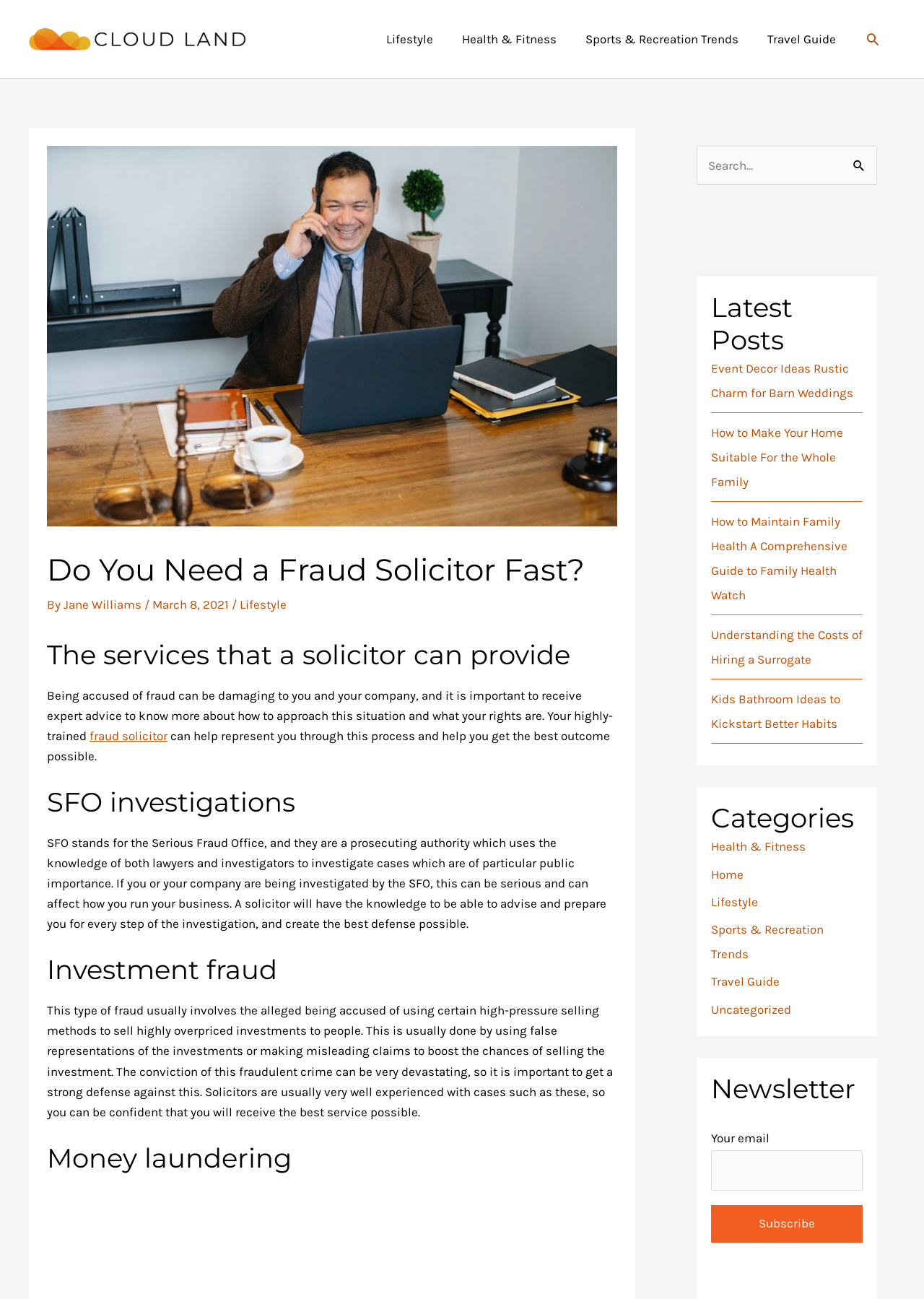Given the content of the image, can you provide a detailed answer to the question?
What does SFO stand for?

The webpage explains that SFO stands for the Serious Fraud Office, which is a prosecuting authority that investigates cases of particular public importance.